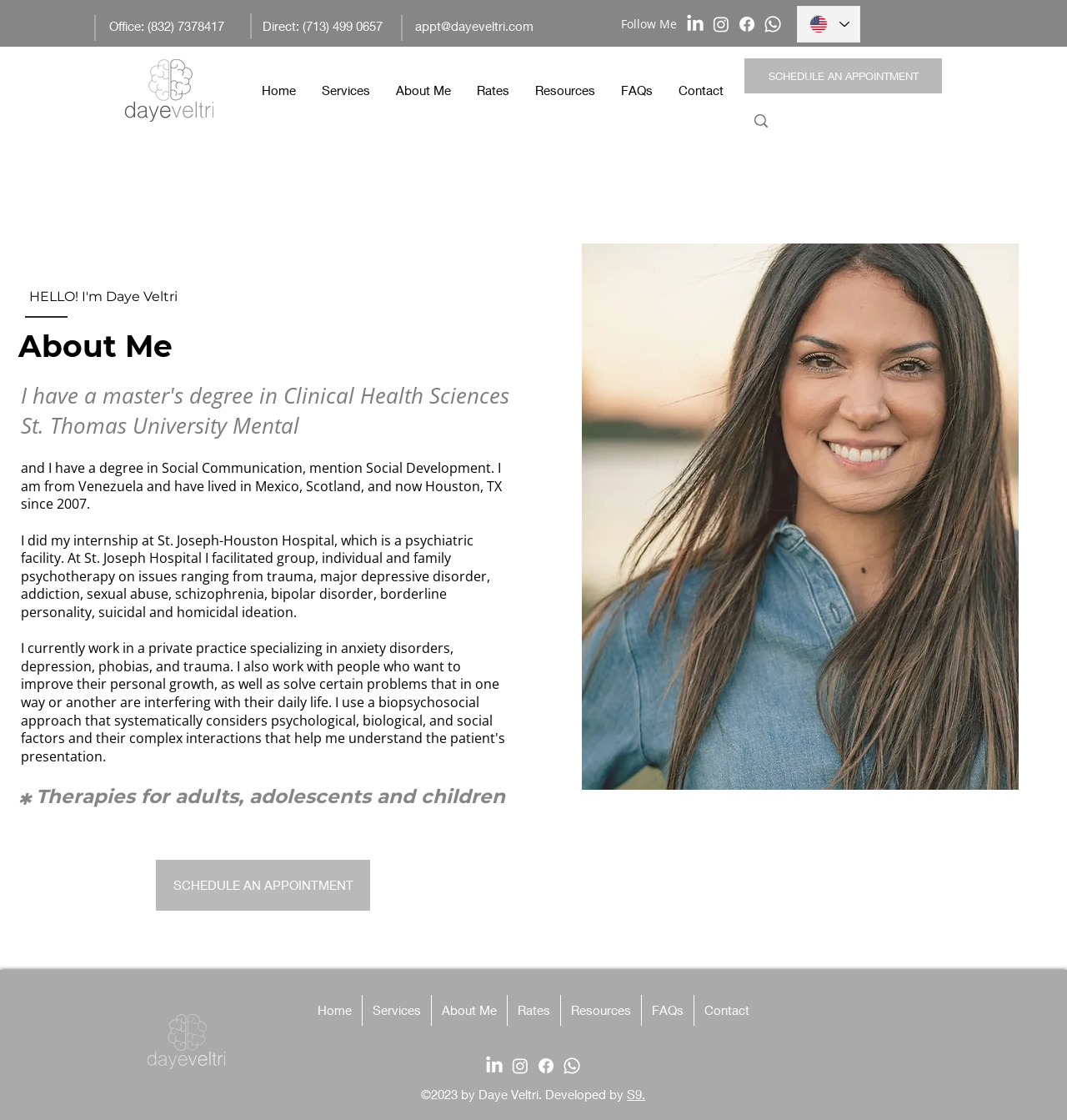Please use the details from the image to answer the following question comprehensively:
What social media platforms can you follow Daye Veltri on?

The social media platforms that Daye Veltri can be followed on are listed in the 'Social Bar' section, which appears twice on the webpage. The platforms are LinkedIn, Instagram, Facebook, and Whatsapp, and each is represented by an icon and a link.